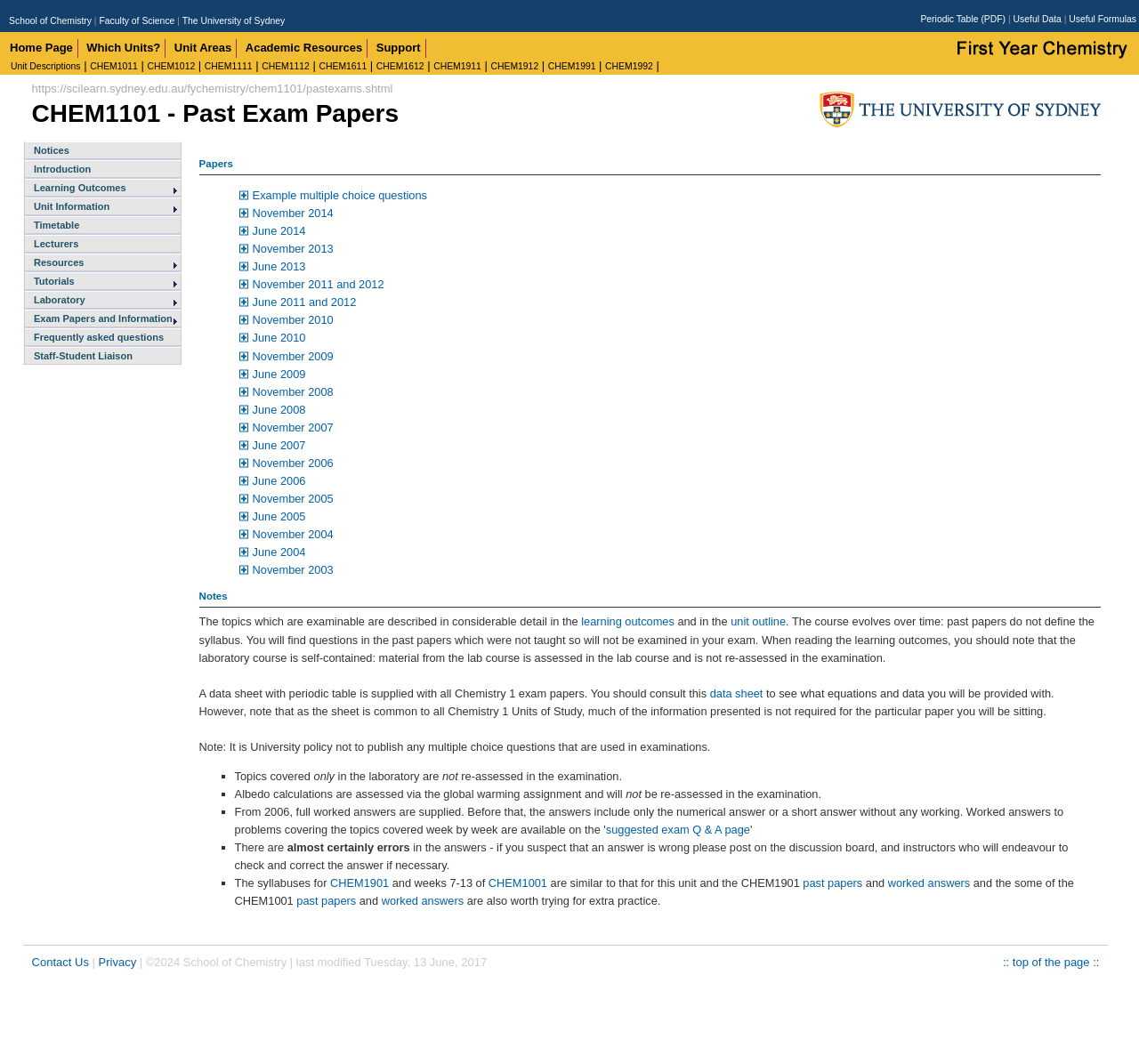Reply to the question below using a single word or brief phrase:
What is the relationship between 'Learning Outcomes' and the examinable topics?

They are described in detail